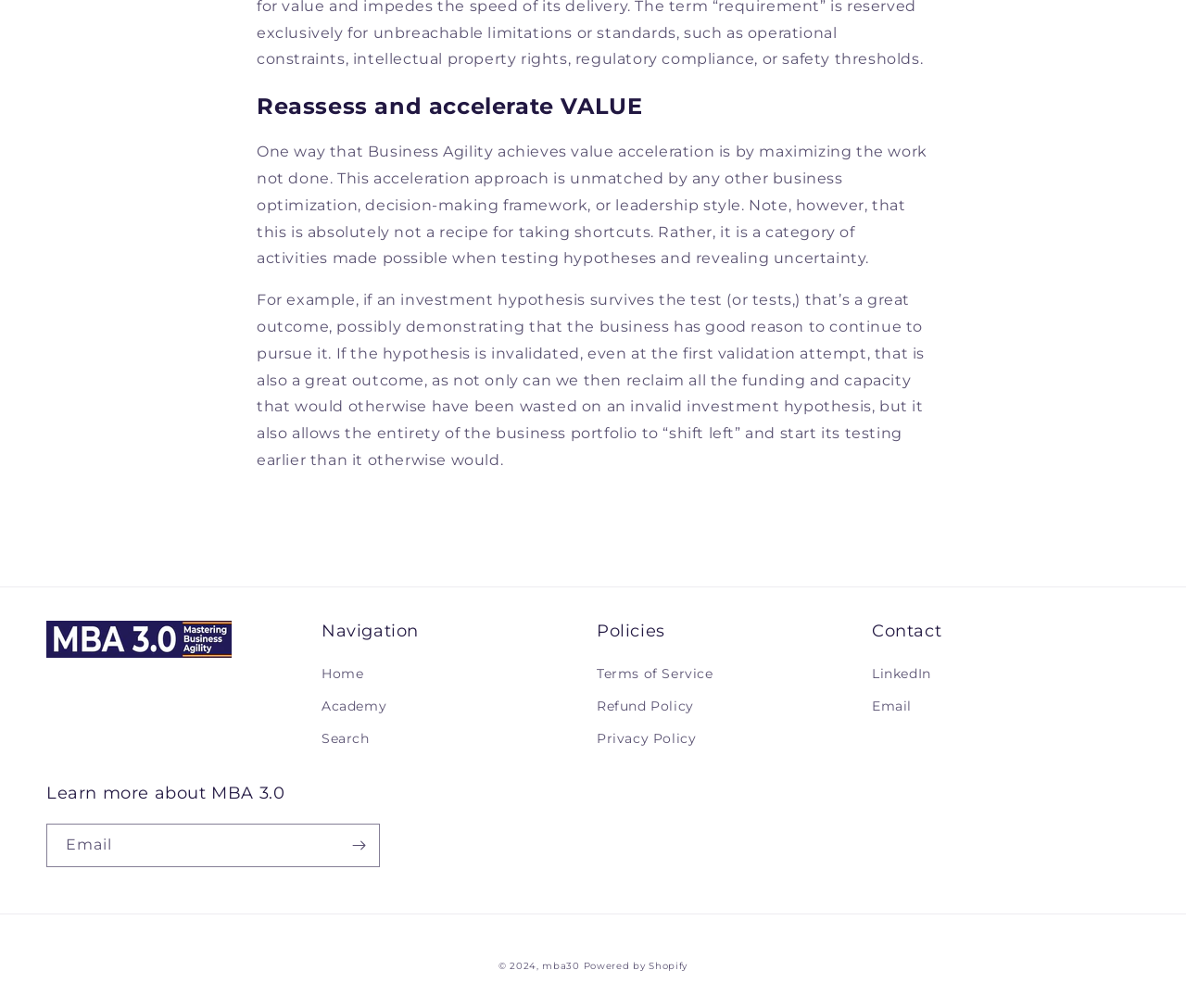Who powers this website?
Provide a detailed answer to the question using information from the image.

This website is powered by Shopify, as indicated by the link 'Powered by Shopify' at the bottom of the webpage.